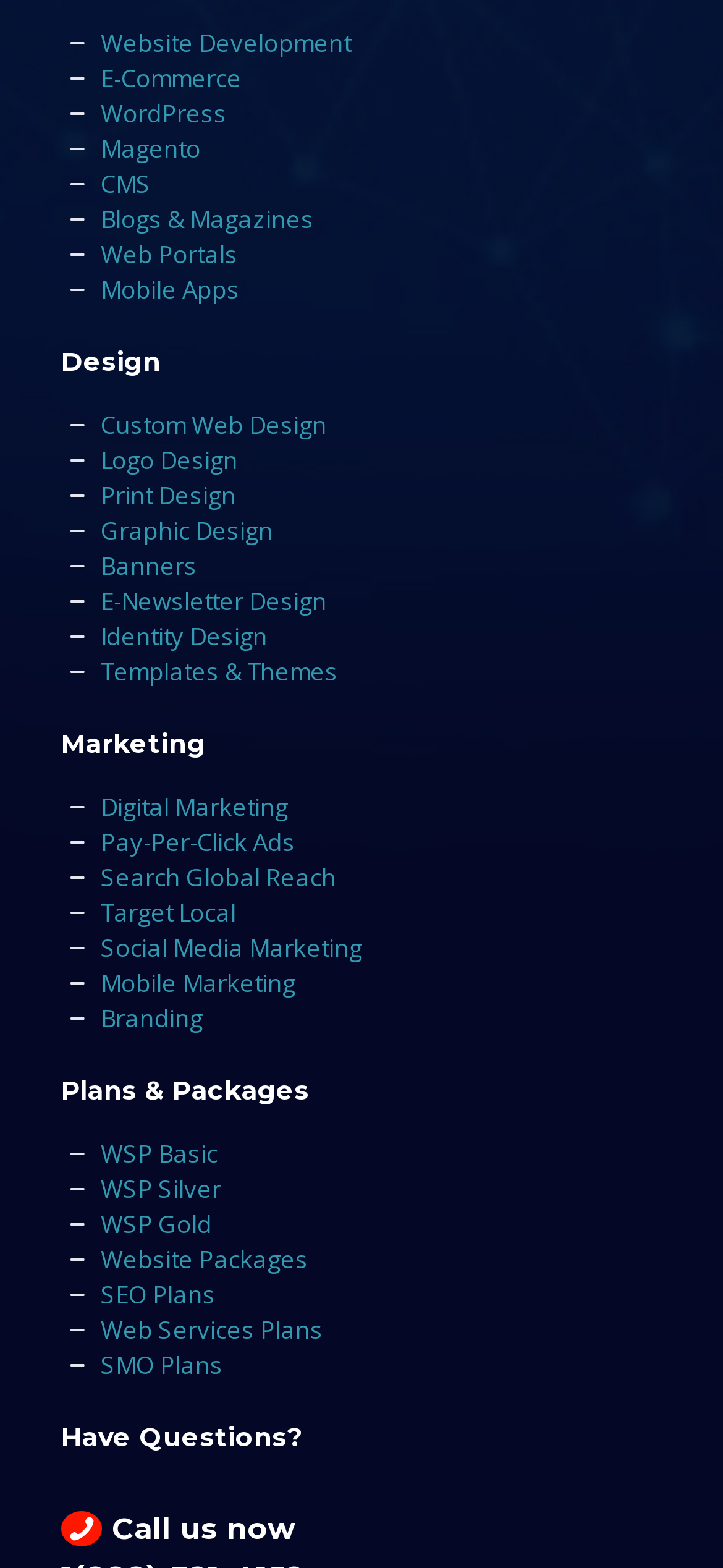Please determine the bounding box coordinates for the element with the description: "SMO Plans".

[0.139, 0.86, 0.308, 0.881]